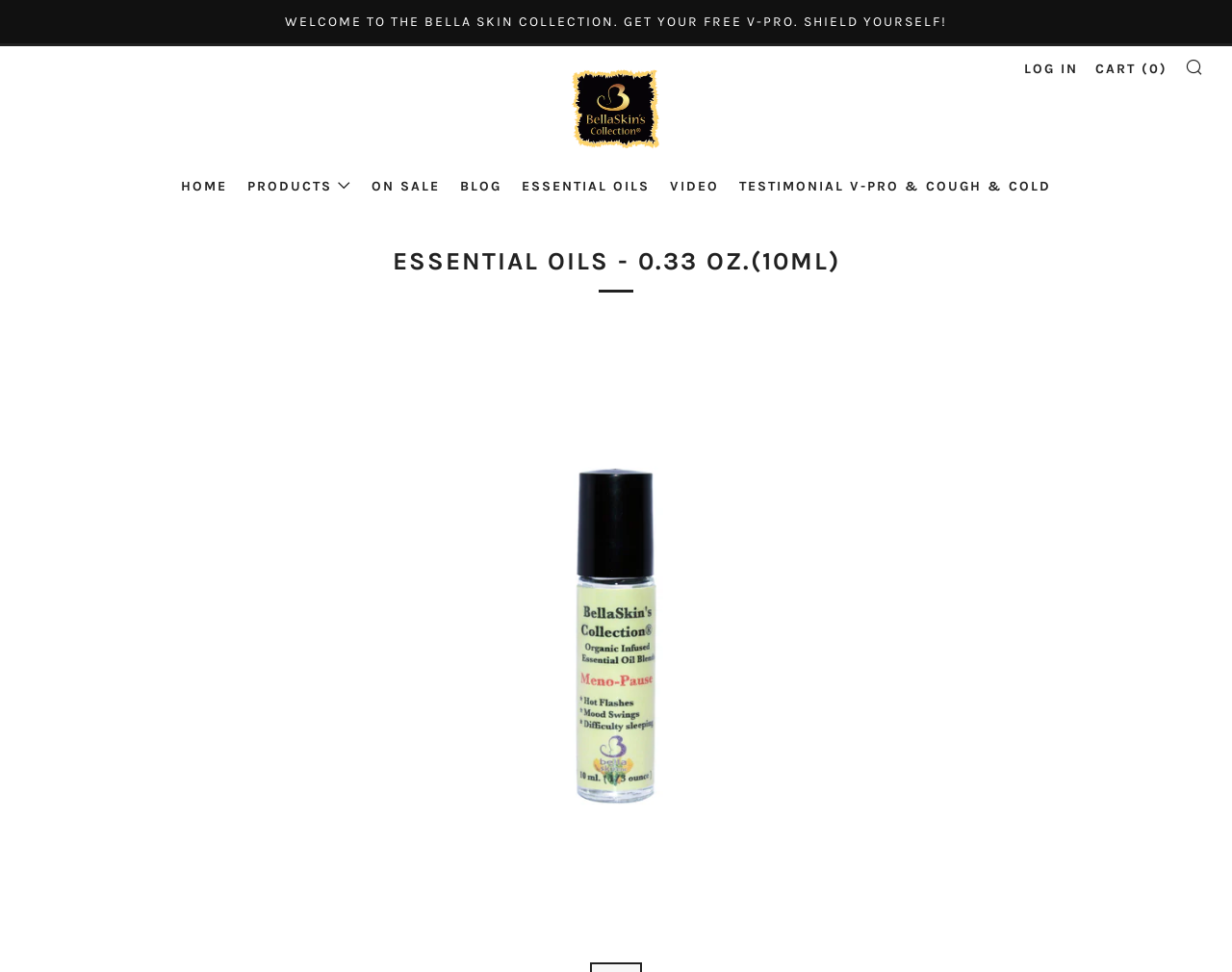Given the description alt="Essential Oils - 0.33 oz.(10ml)", predict the bounding box coordinates of the UI element. Ensure the coordinates are in the format (top-left x, top-left y, bottom-right x, bottom-right y) and all values are between 0 and 1.

[0.254, 0.343, 0.746, 0.966]